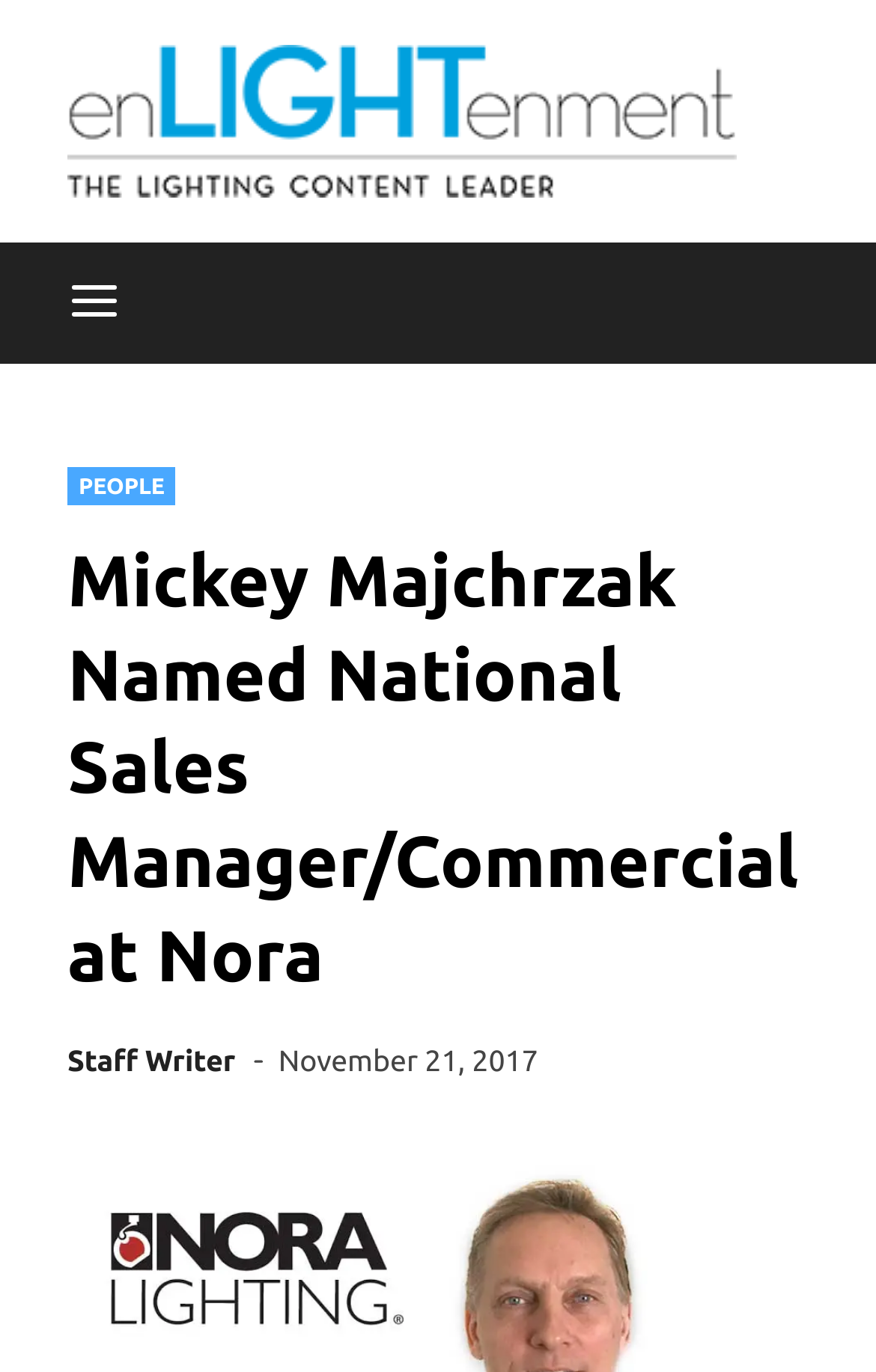Please provide a comprehensive response to the question based on the details in the image: What is the role of Mickey Majchrzak in Nora?

I found the answer by looking at the heading of the webpage, which says 'Mickey Majchrzak Named National Sales Manager/Commercial at Nora'. This suggests that Mickey Majchrzak is appointed as the National Sales Manager in Nora.